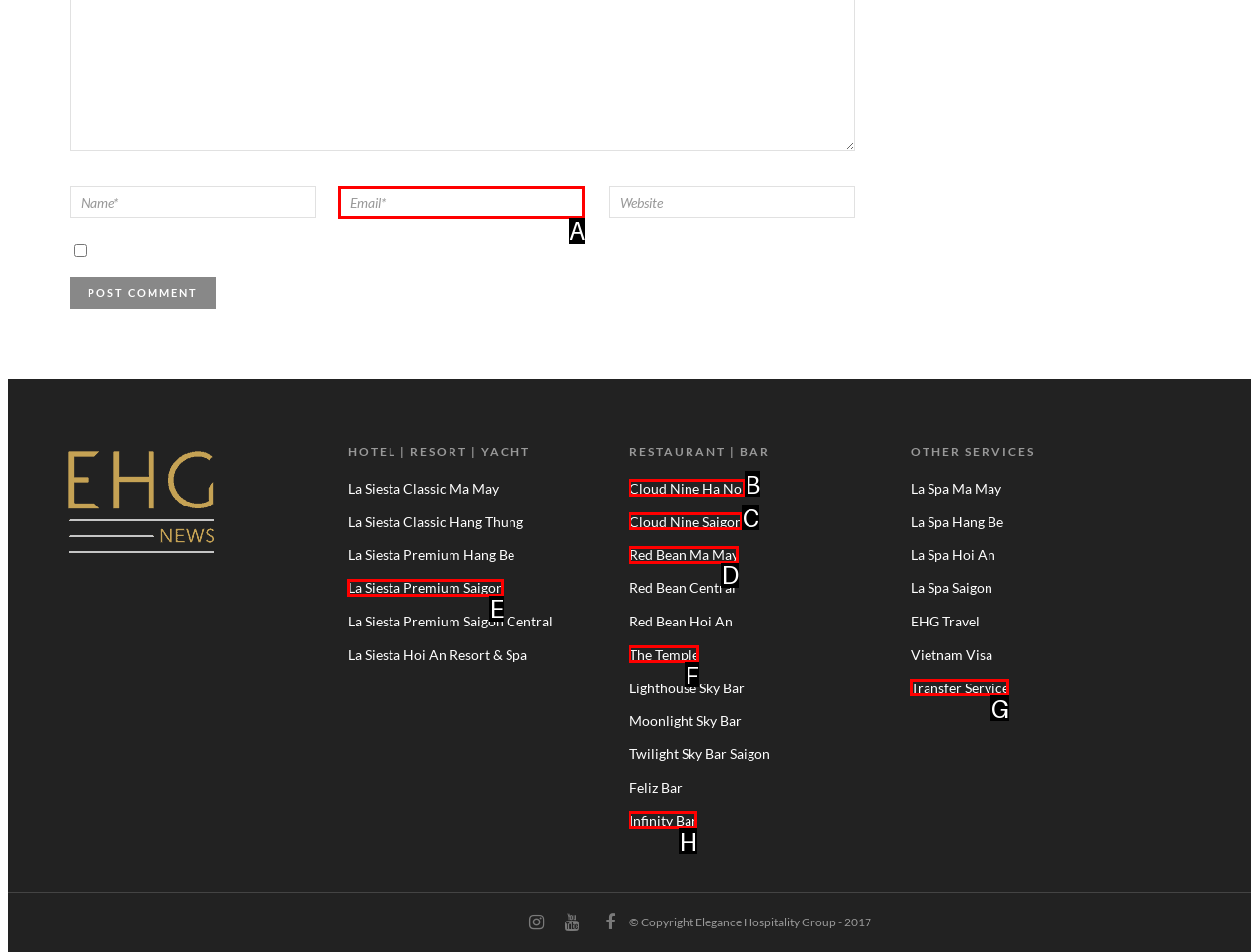Identify the matching UI element based on the description: Infinity Bar
Reply with the letter from the available choices.

H